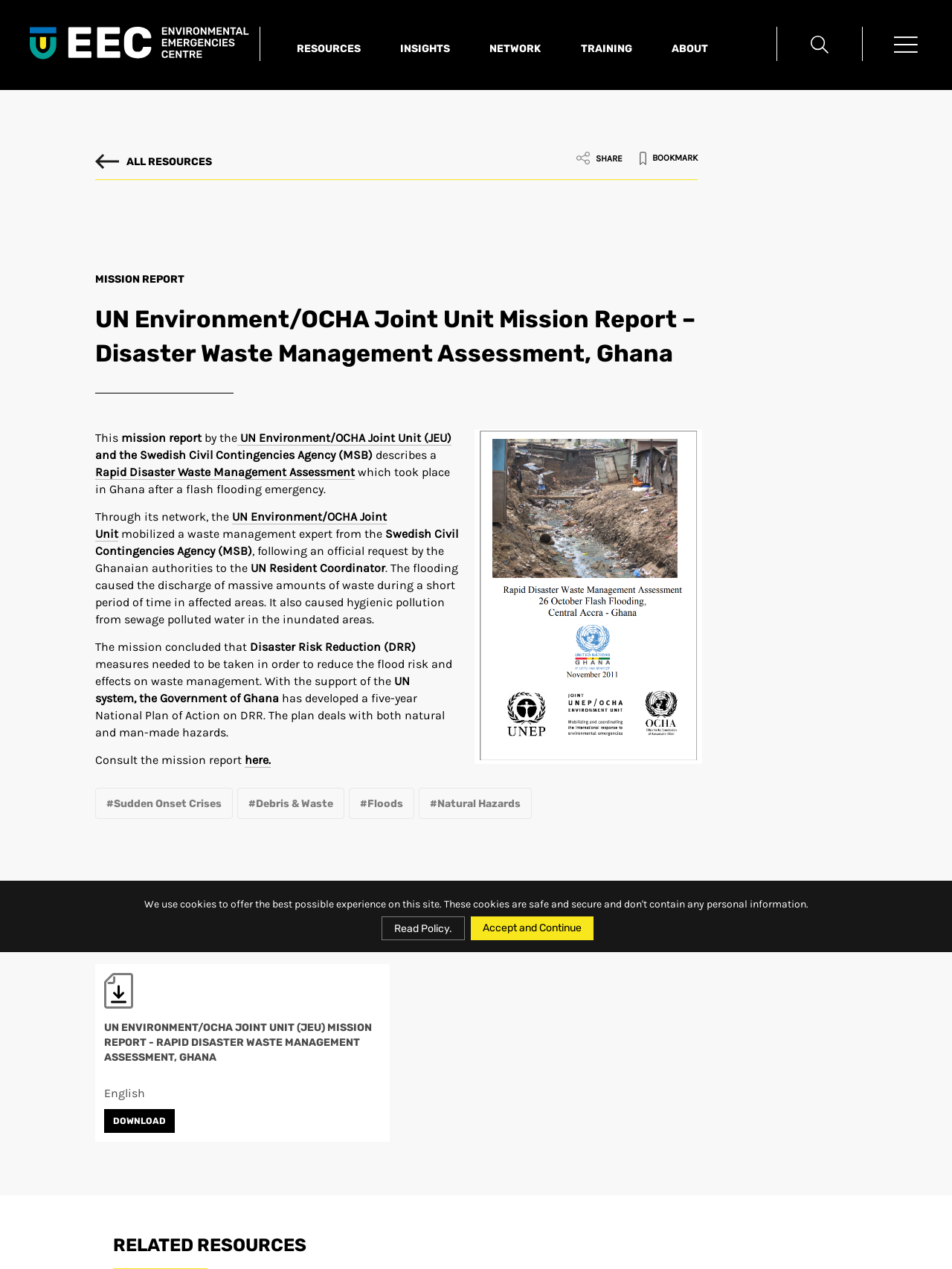Find the bounding box coordinates of the area that needs to be clicked in order to achieve the following instruction: "Read the 'About' section". The coordinates should be specified as four float numbers between 0 and 1, i.e., [left, top, right, bottom].

None